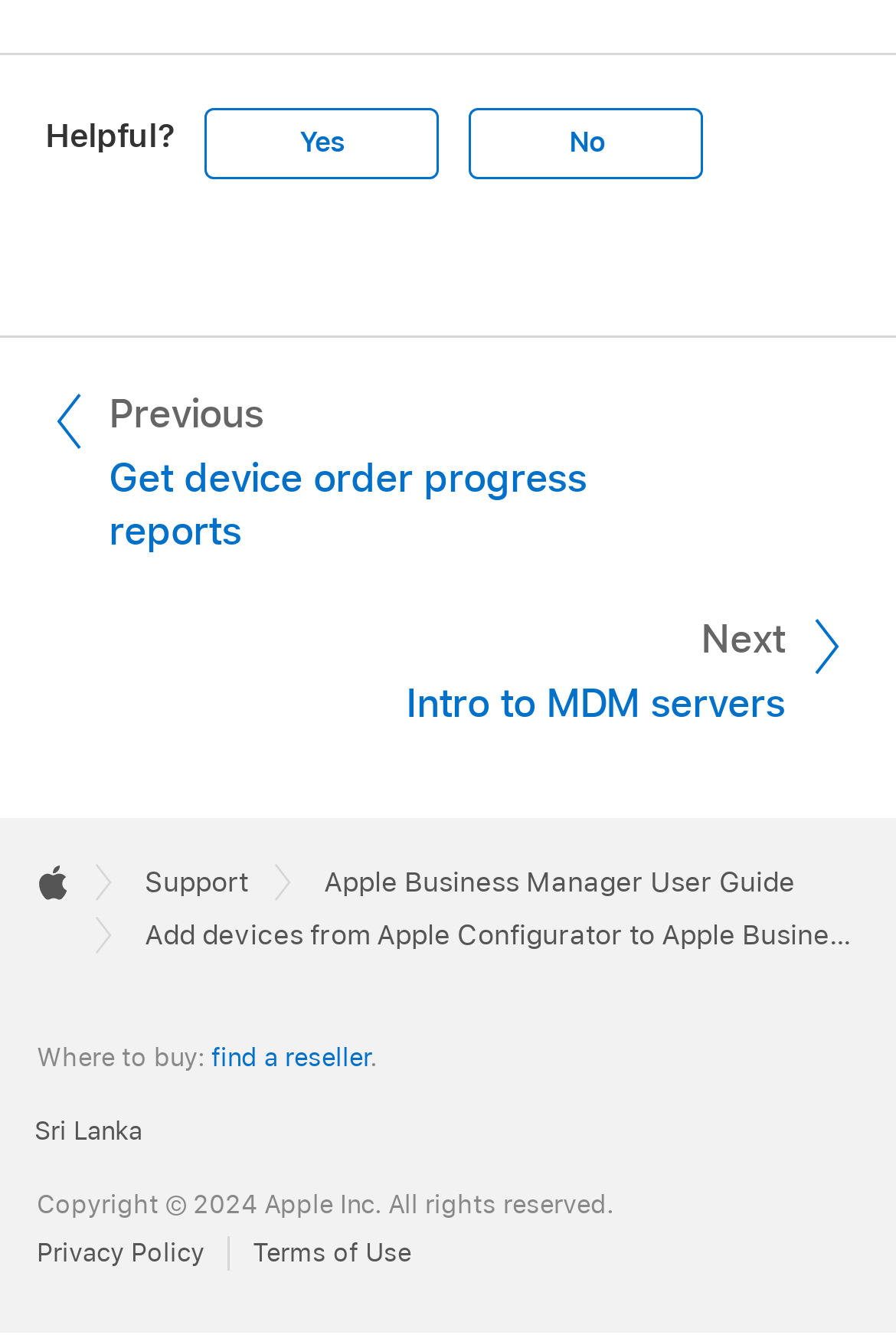Identify the bounding box coordinates of the section to be clicked to complete the task described by the following instruction: "Click 'Yes' to indicate helpfulness". The coordinates should be four float numbers between 0 and 1, formatted as [left, top, right, bottom].

[0.229, 0.081, 0.491, 0.134]